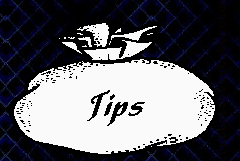Detail every aspect of the image in your caption.

The image features a whimsical representation of a bag labeled "Tips." The bag is designed with a slightly rounded shape and an open top, giving the impression of being filled with suggestions or advice. The text "Tips" is styled in an elegant, flowing script, standing prominently in the center of the bag. The background presents a grid pattern, which enhances the visual appeal and adds depth to the overall composition. This image serves as a playful visual metaphor for the collection of helpful hints and recommendations intended for technical personnel, accompanying the instructional content of the "Tips Grabbag" resource.